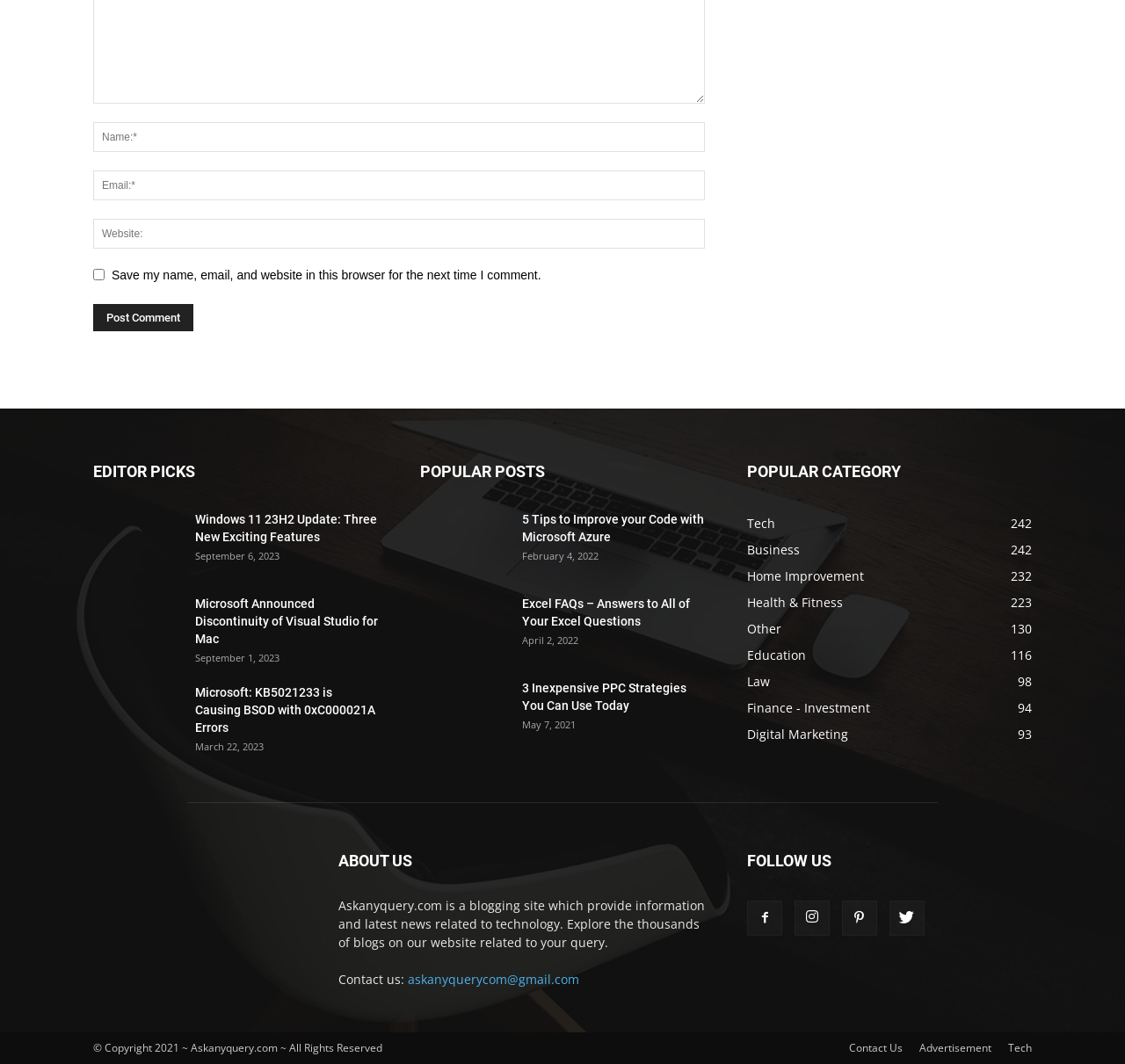From the element description: "American News", extract the bounding box coordinates of the UI element. The coordinates should be expressed as four float numbers between 0 and 1, in the order [left, top, right, bottom].

None